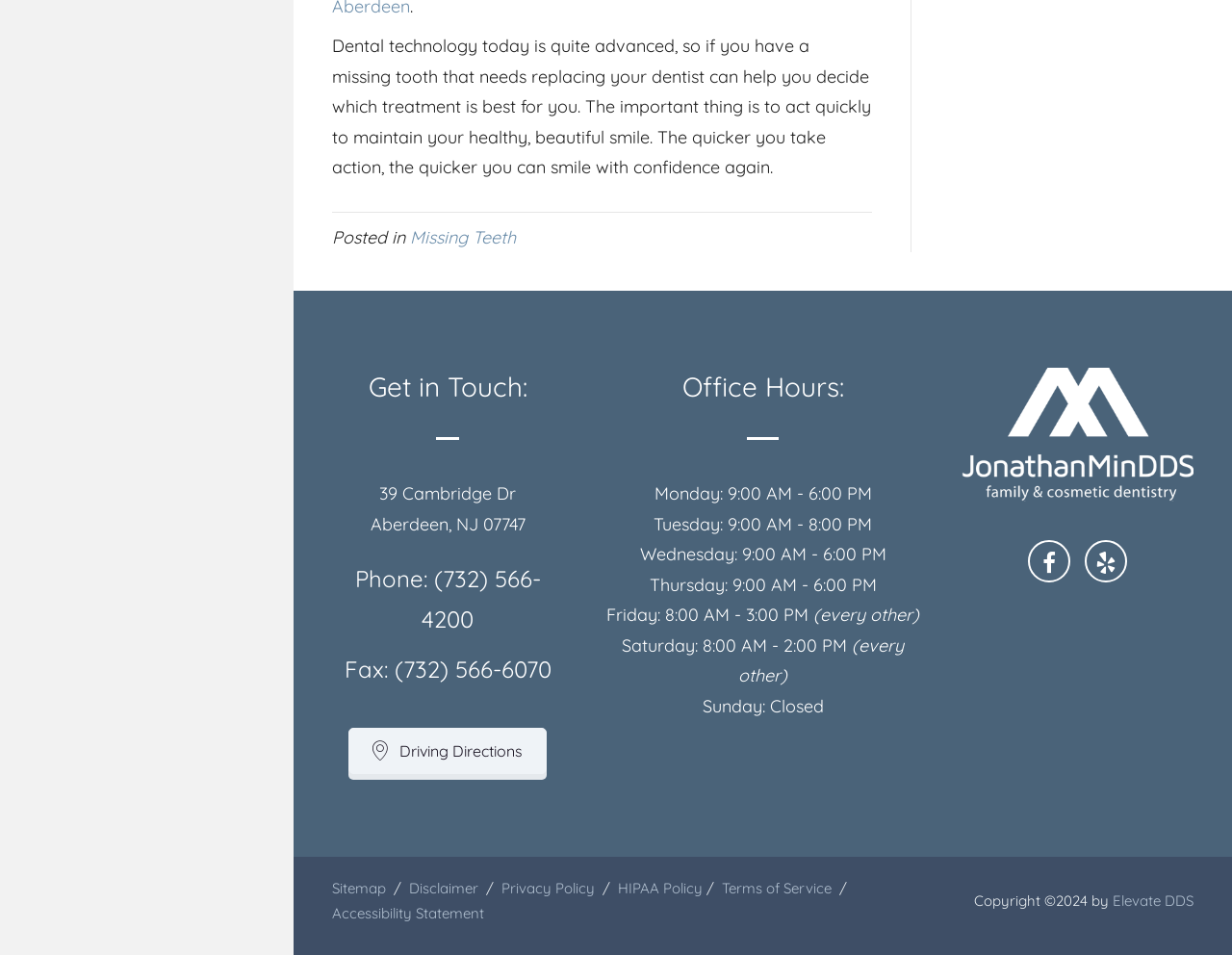What is the name of the dentist?
Carefully analyze the image and provide a thorough answer to the question.

I found the dentist's name by looking at the logo at the top of the webpage, which says 'Jonathan Min DDS'.